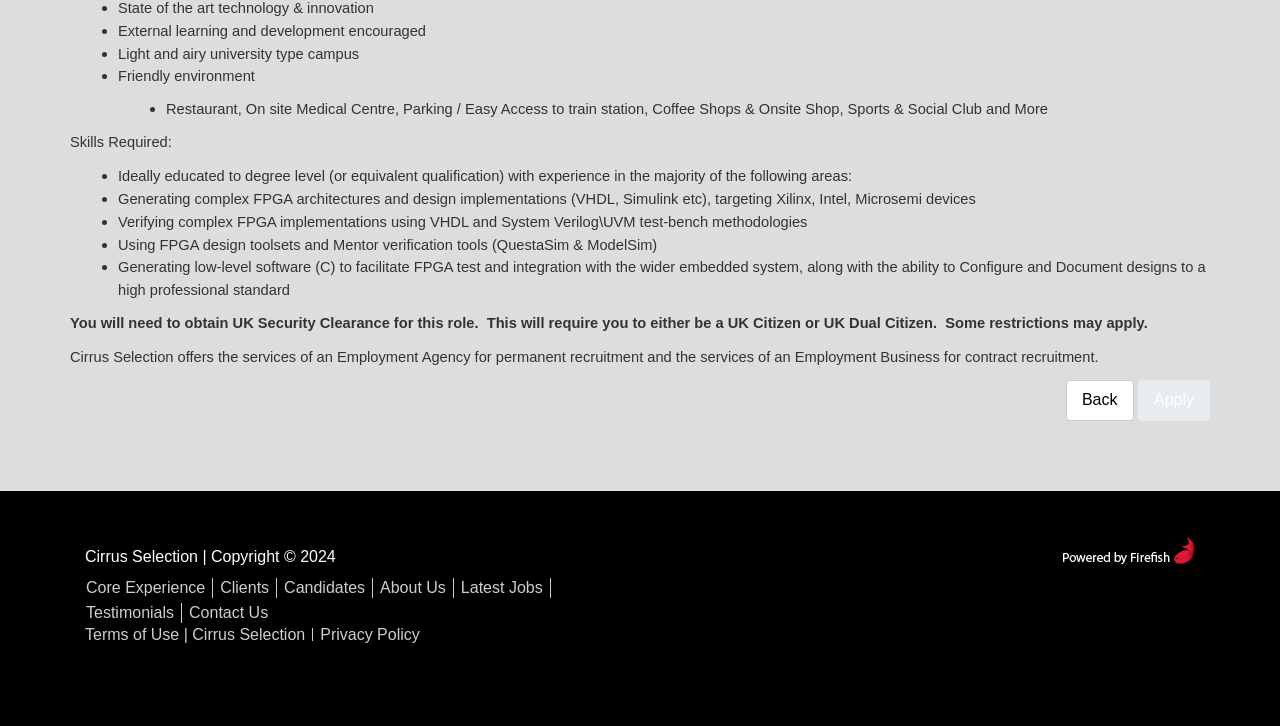Given the element description parent_node: Search for: name="s" placeholder="Search", identify the bounding box coordinates for the UI element on the webpage screenshot. The format should be (top-left x, top-left y, bottom-right x, bottom-right y), with values between 0 and 1.

None